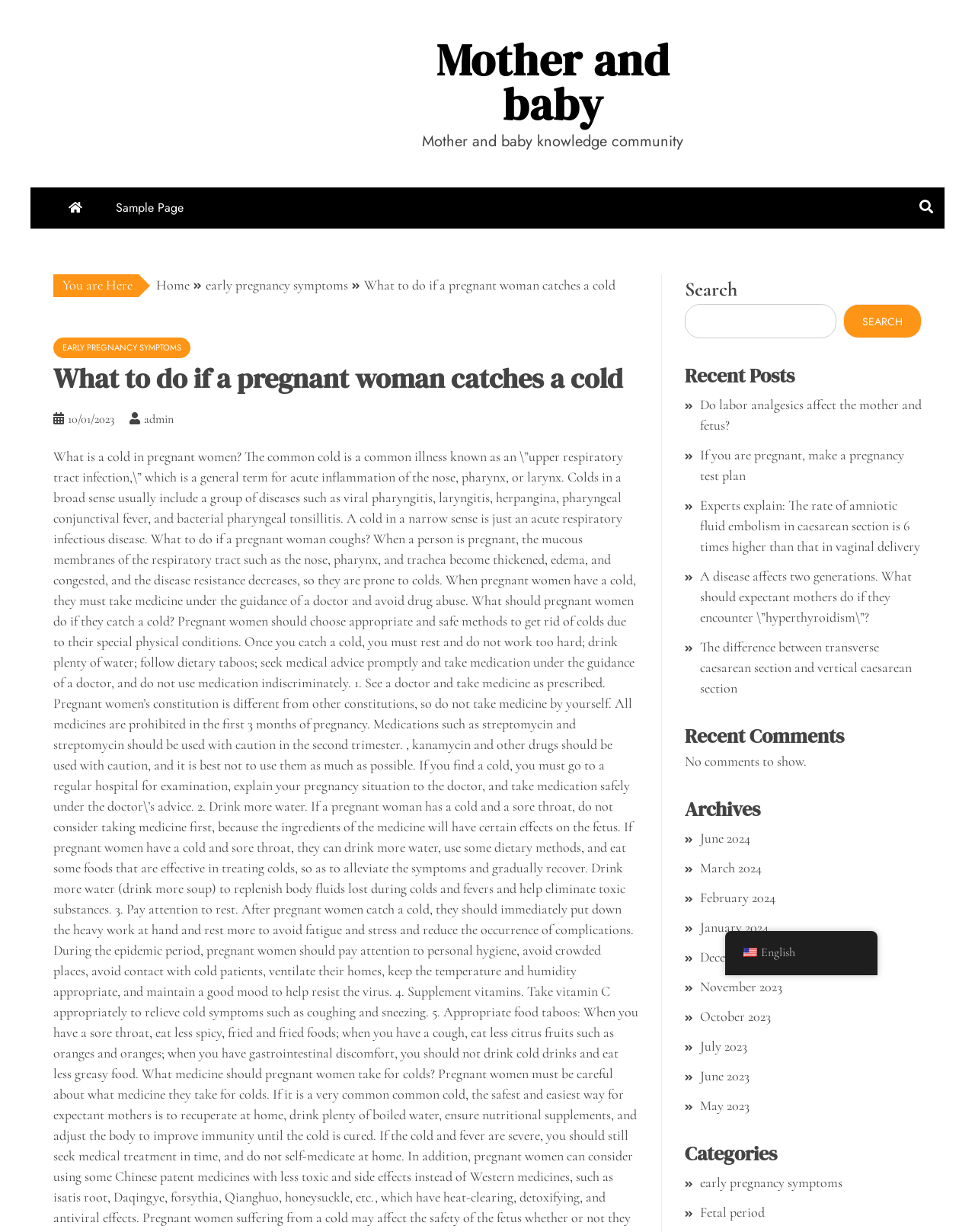Use a single word or phrase to answer the question: What is the purpose of the search box?

To search the website